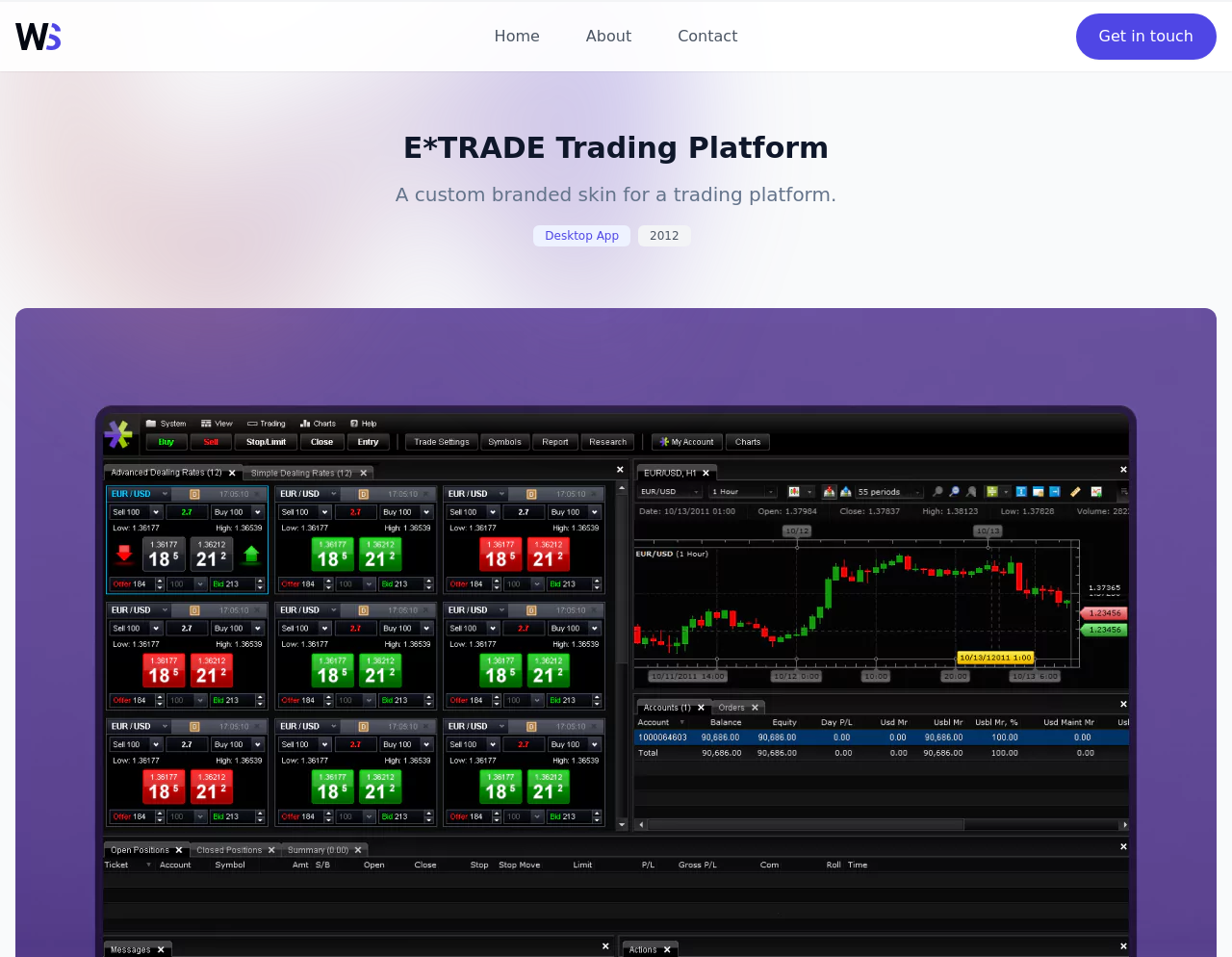Identify the bounding box coordinates for the UI element that matches this description: "Get in touch".

[0.873, 0.014, 0.988, 0.062]